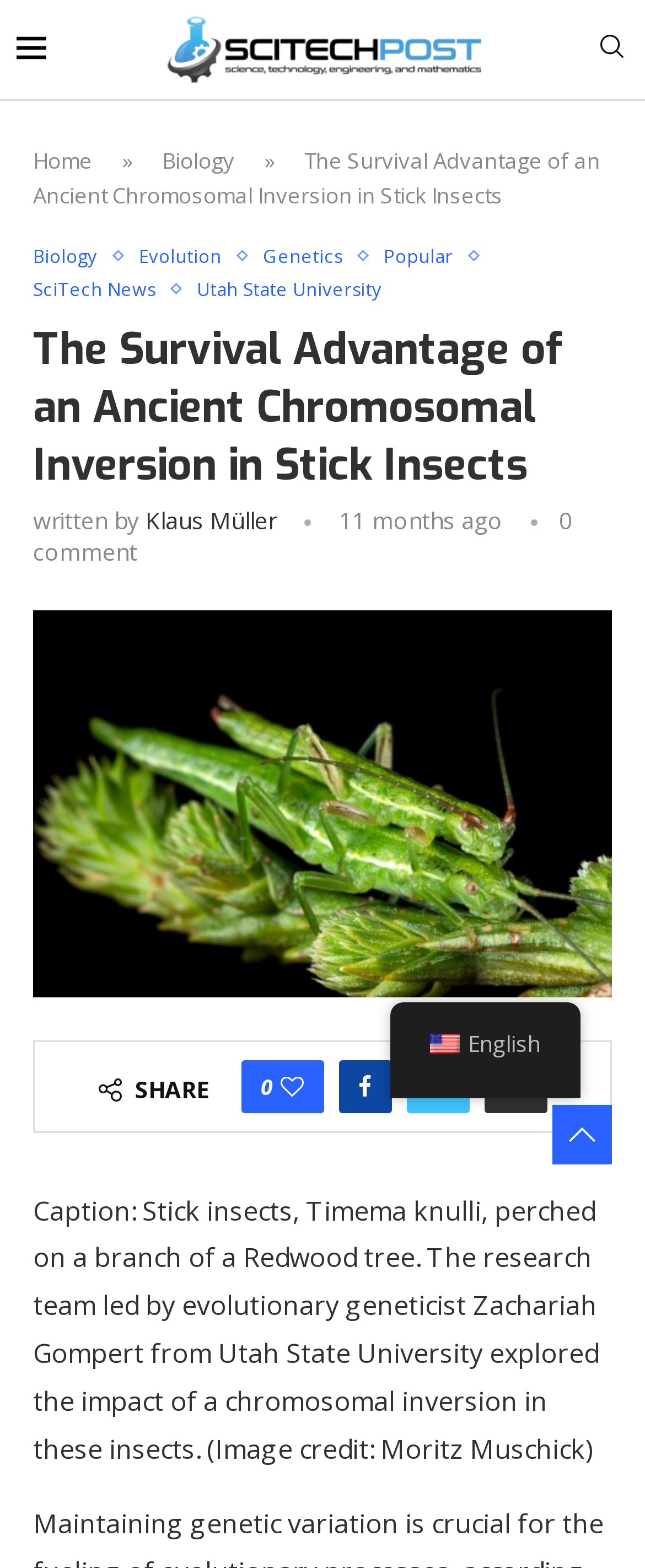Determine the bounding box coordinates of the clickable element to achieve the following action: 'Read the article by Klaus Müller'. Provide the coordinates as four float values between 0 and 1, formatted as [left, top, right, bottom].

[0.226, 0.322, 0.428, 0.342]